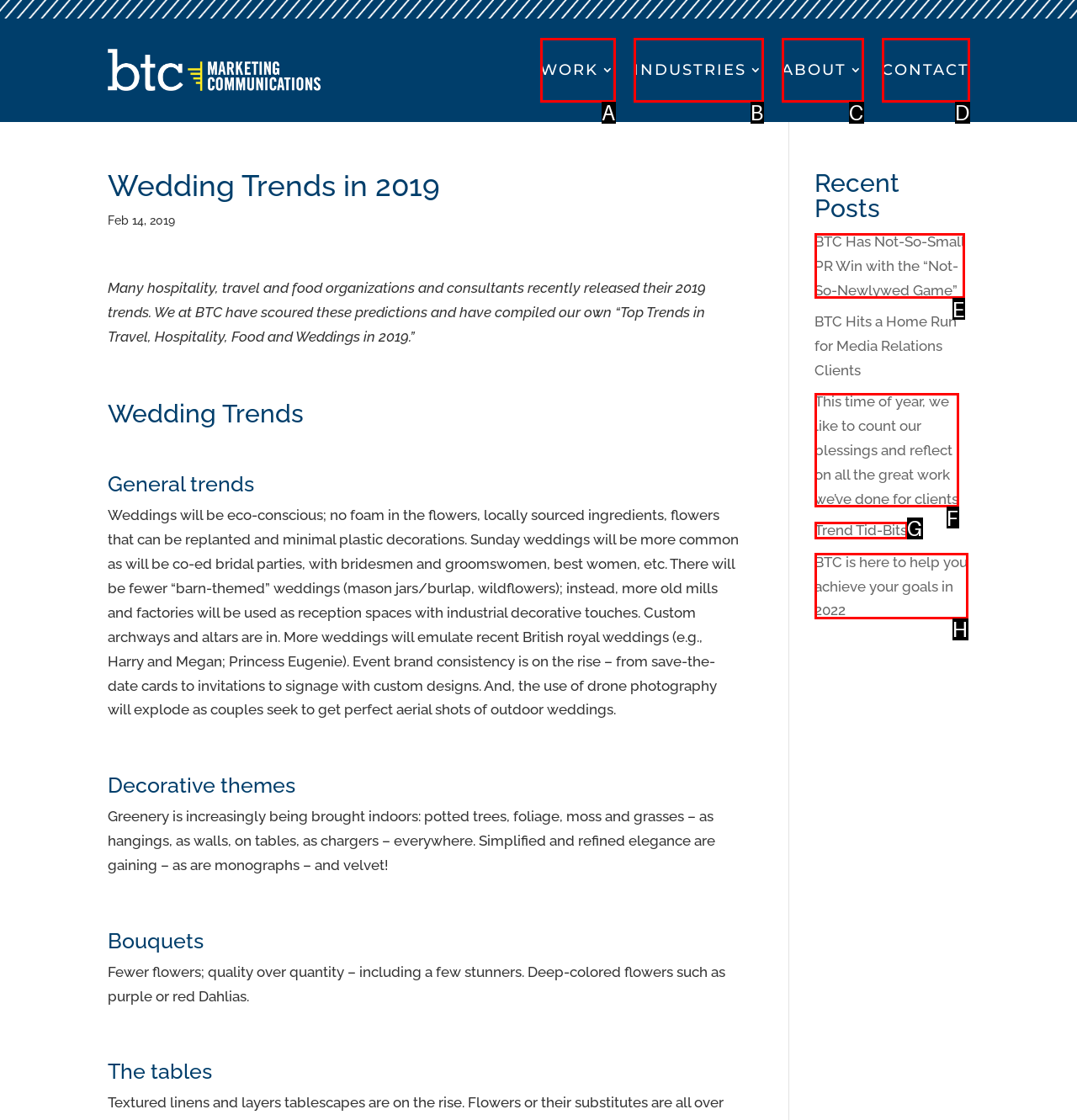Identify the letter of the UI element that fits the description: Trend Tid-Bits
Respond with the letter of the option directly.

G